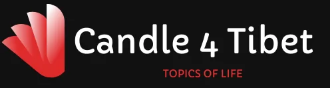Utilize the details in the image to thoroughly answer the following question: What is the font style of the text 'Candle 4 Tibet'?

The name 'Candle 4 Tibet' is prominently displayed in a clean, modern font, emphasizing clarity and readability.